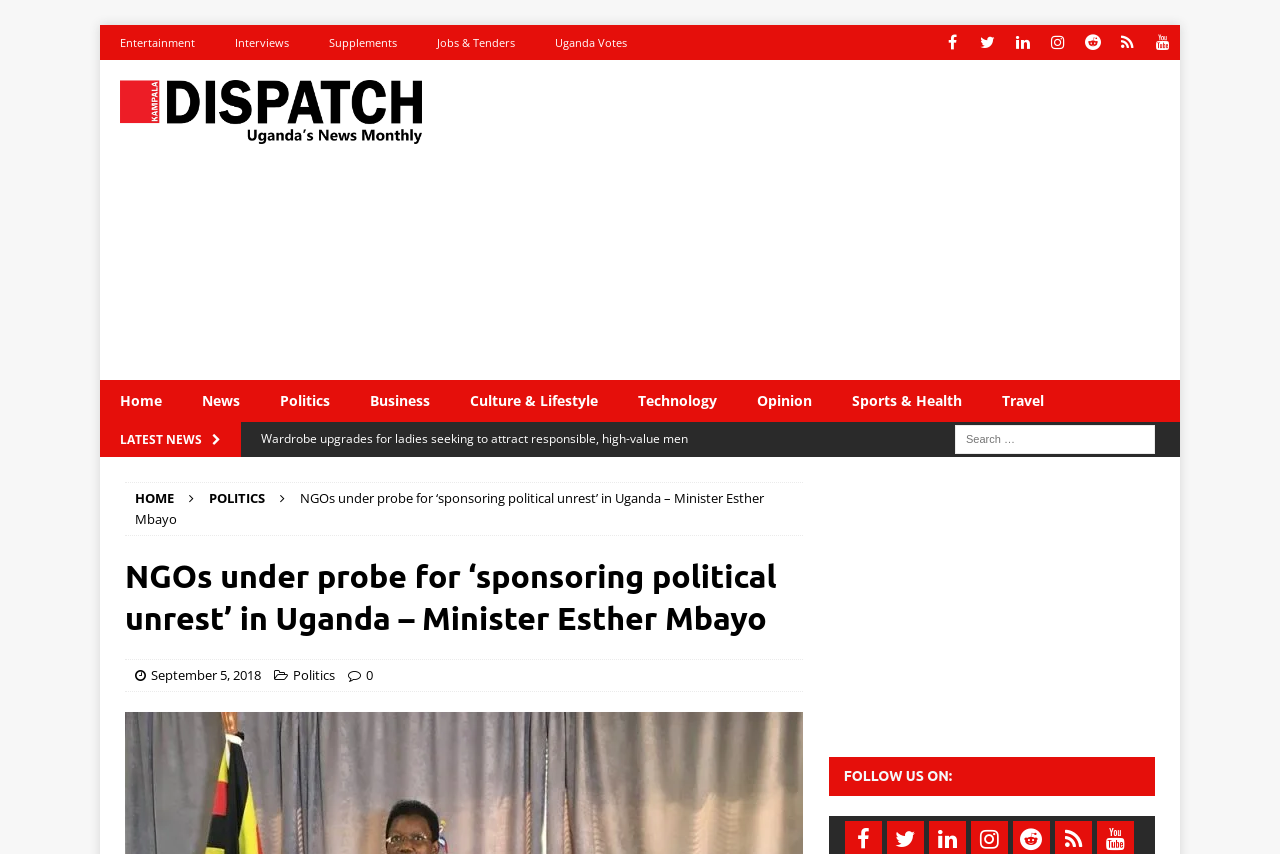Refer to the image and provide an in-depth answer to the question:
What is the title of the main news article?

I found the main news article on the webpage, and its title is 'NGOs under probe for ‘sponsoring political unrest’ in Uganda – Minister Esther Mbayo'.